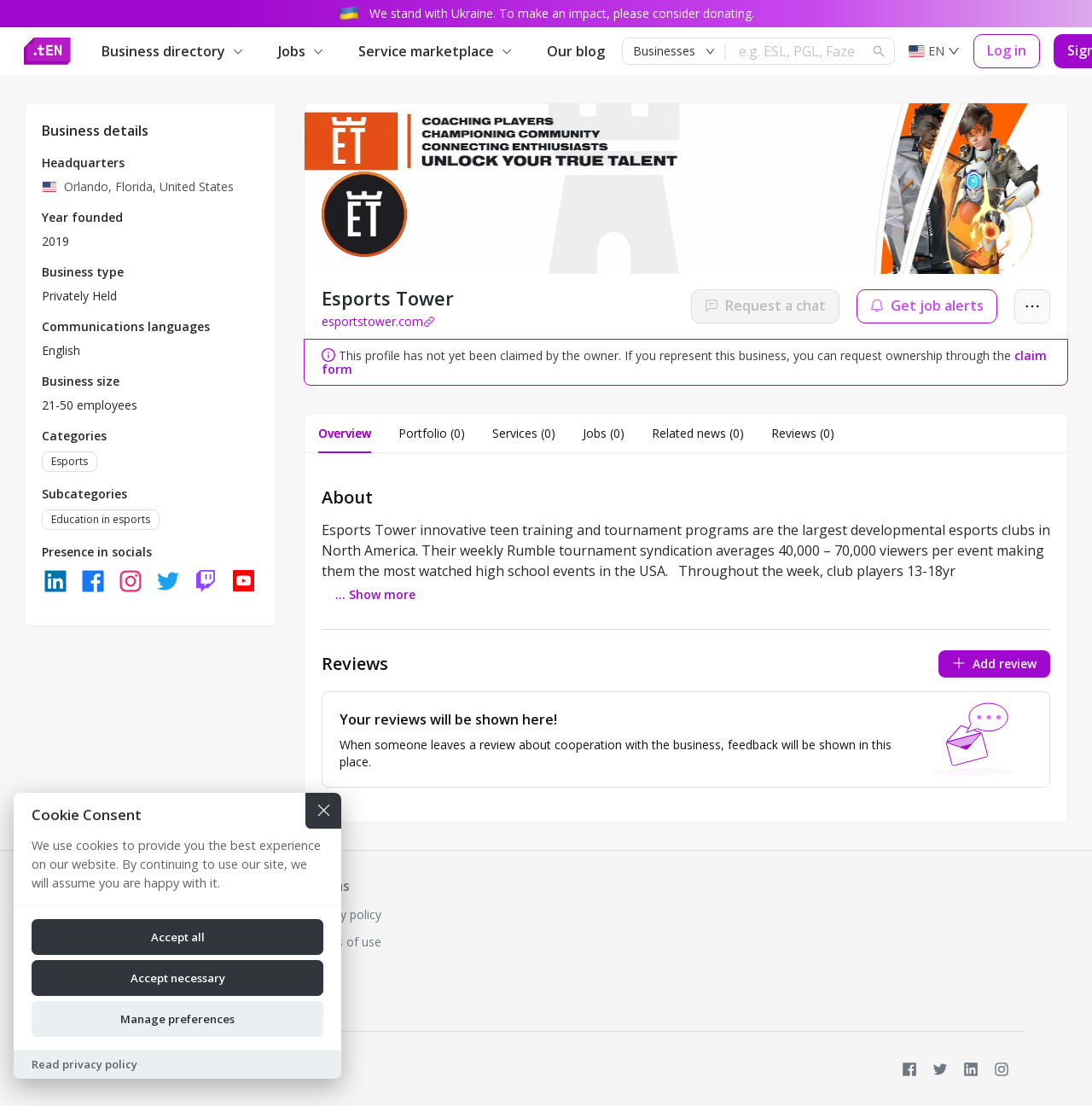What is the website of Esports Tower?
Use the image to answer the question with a single word or phrase.

esportstower.com